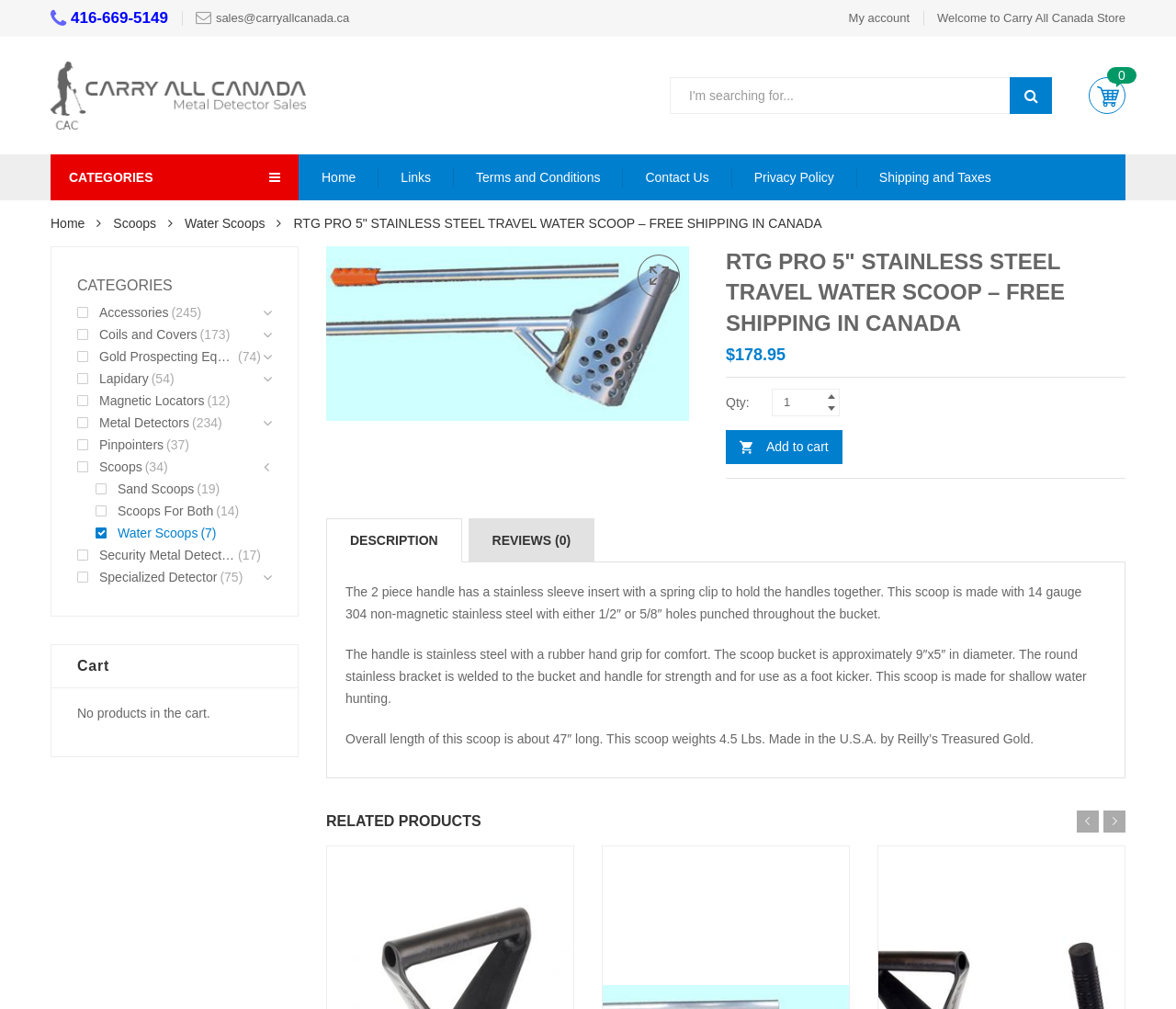Please find and provide the title of the webpage.

RTG PRO 5" STAINLESS STEEL TRAVEL WATER SCOOP – FREE SHIPPING IN CANADA